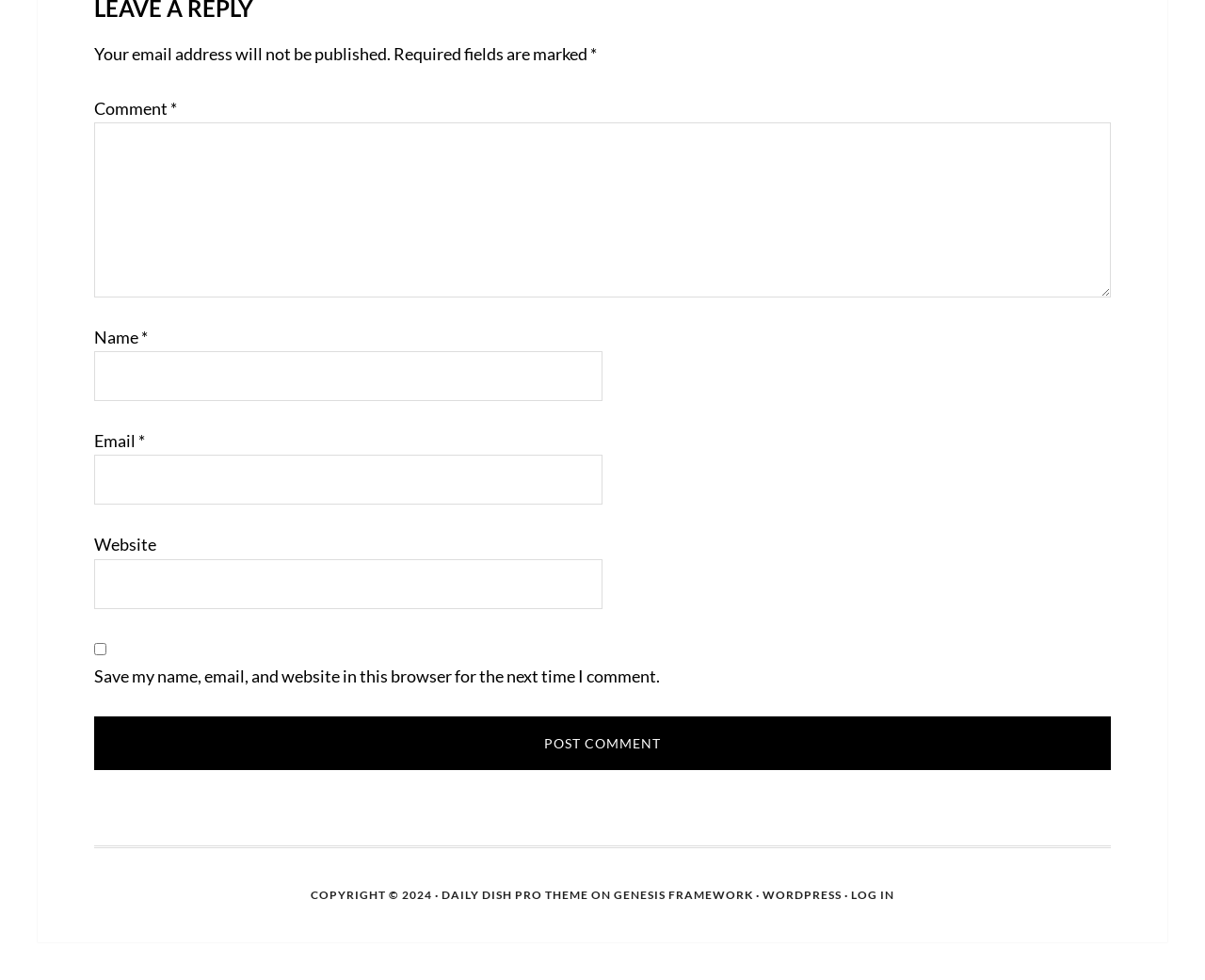What is the copyright year?
Make sure to answer the question with a detailed and comprehensive explanation.

The copyright information is located at the bottom of the page and includes the year '2024', indicating that the website's content is copyrighted until that year.